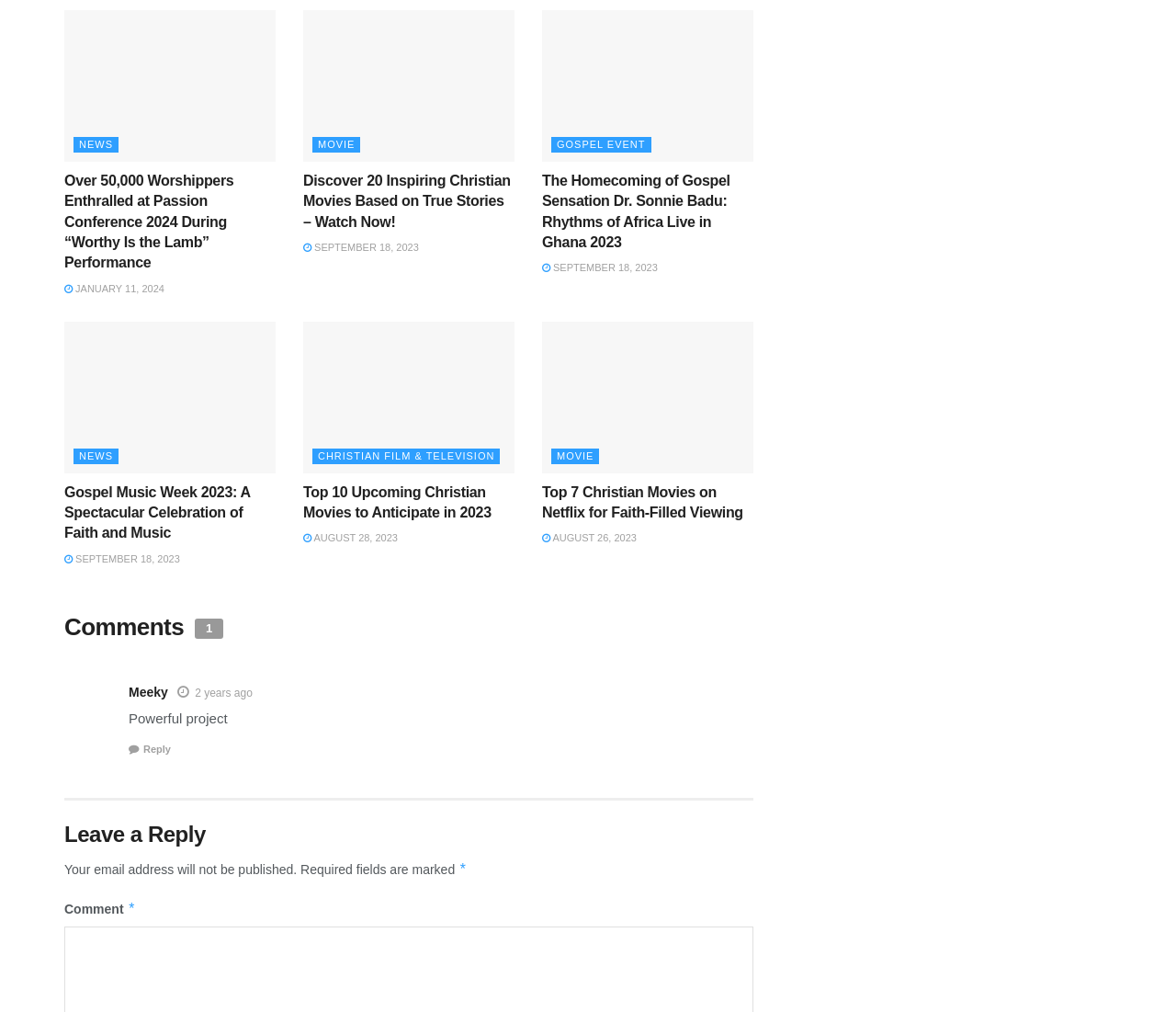Answer the question in one word or a short phrase:
How many comments are there on this webpage?

1